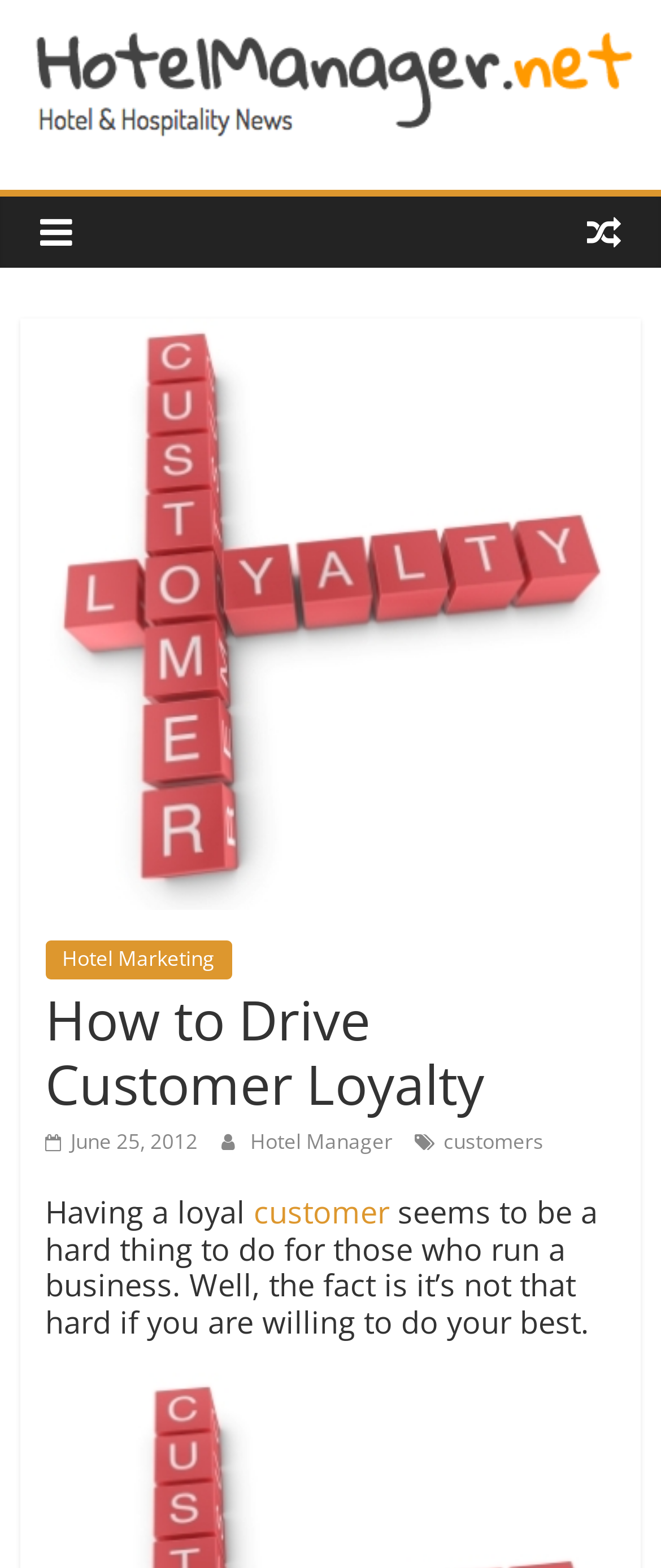Determine which piece of text is the heading of the webpage and provide it.

How to Drive Customer Loyalty